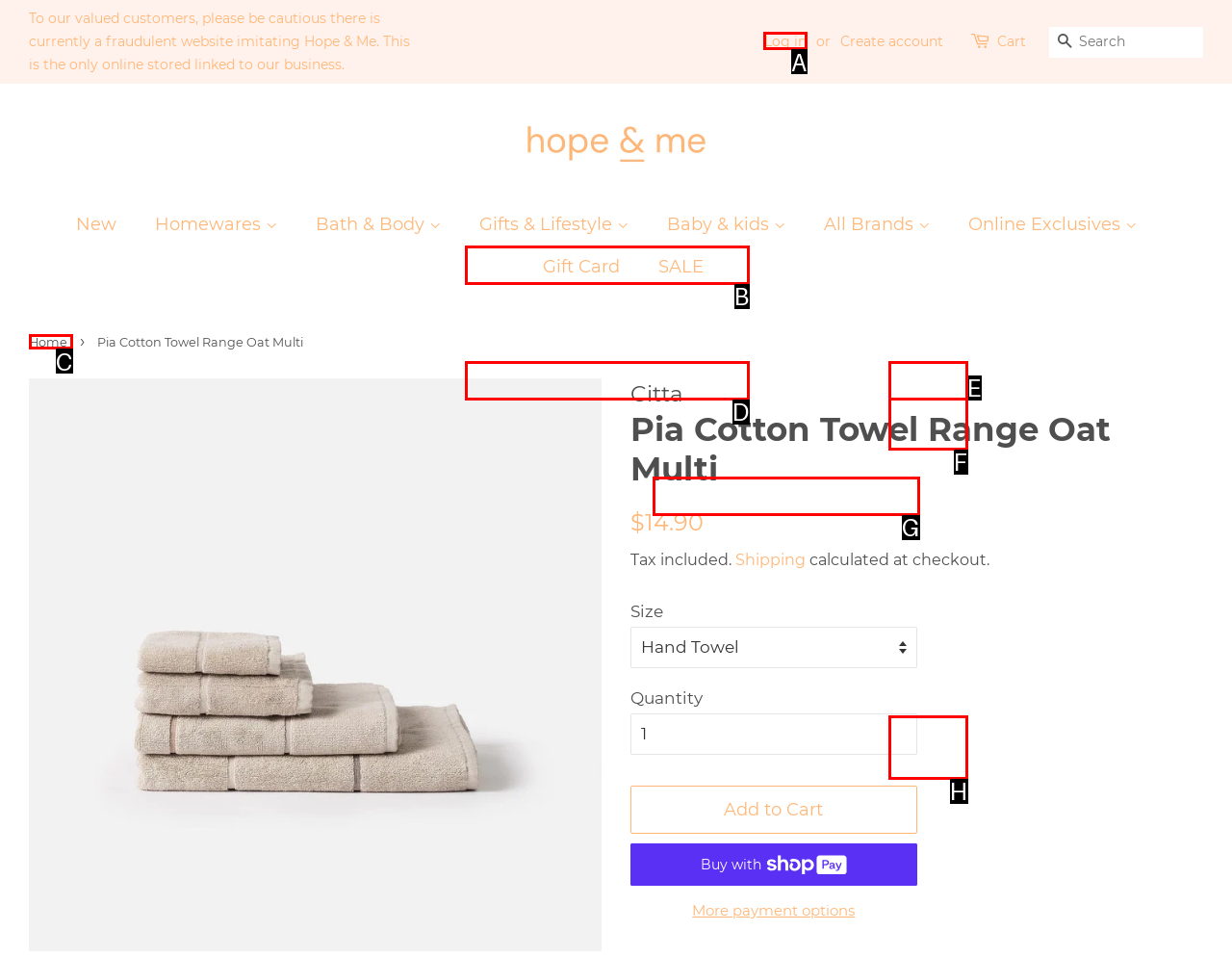Tell me which one HTML element I should click to complete the following task: Log in Answer with the option's letter from the given choices directly.

A